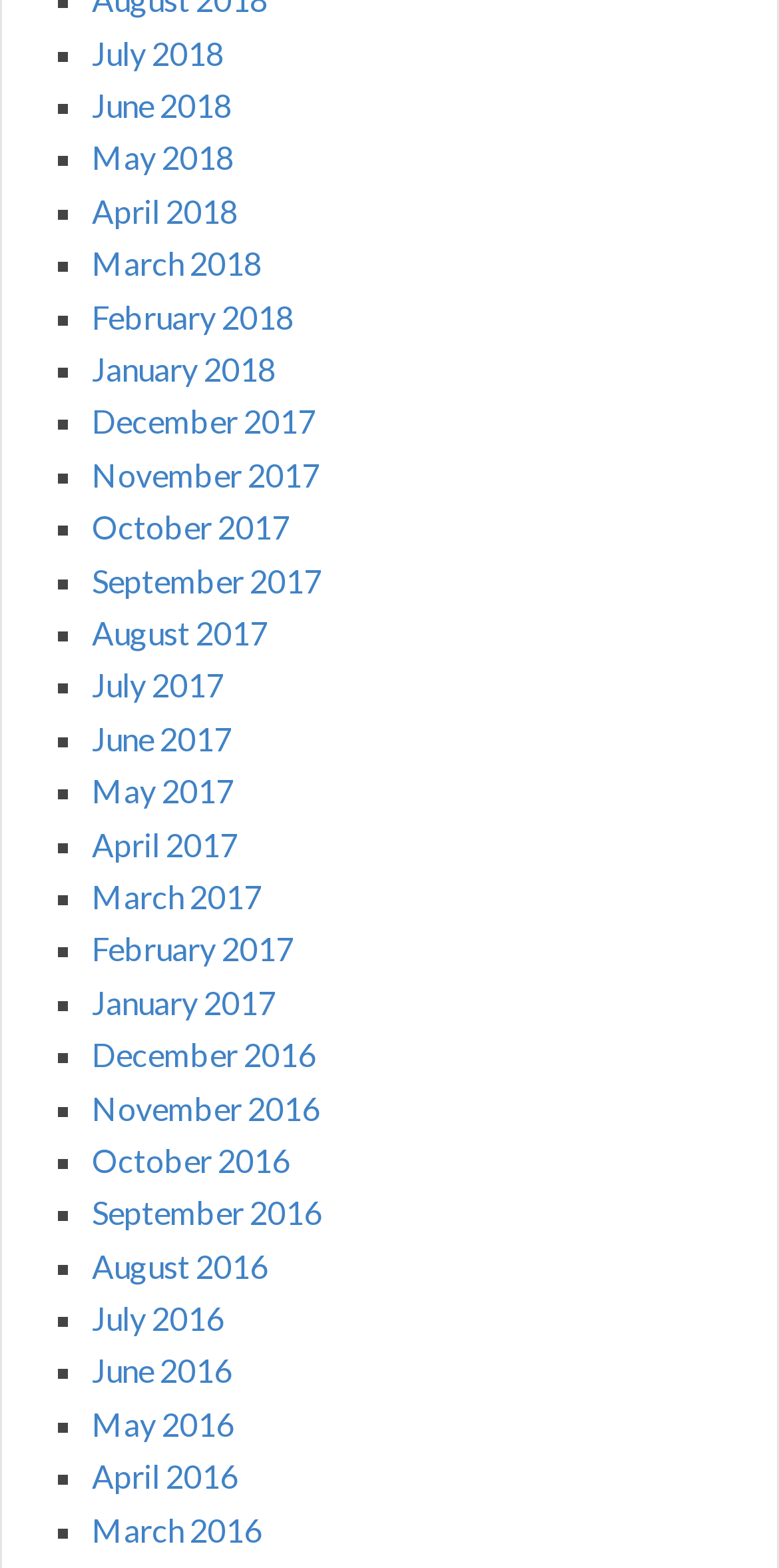What is the latest month listed?
Answer the question based on the image using a single word or a brief phrase.

July 2018